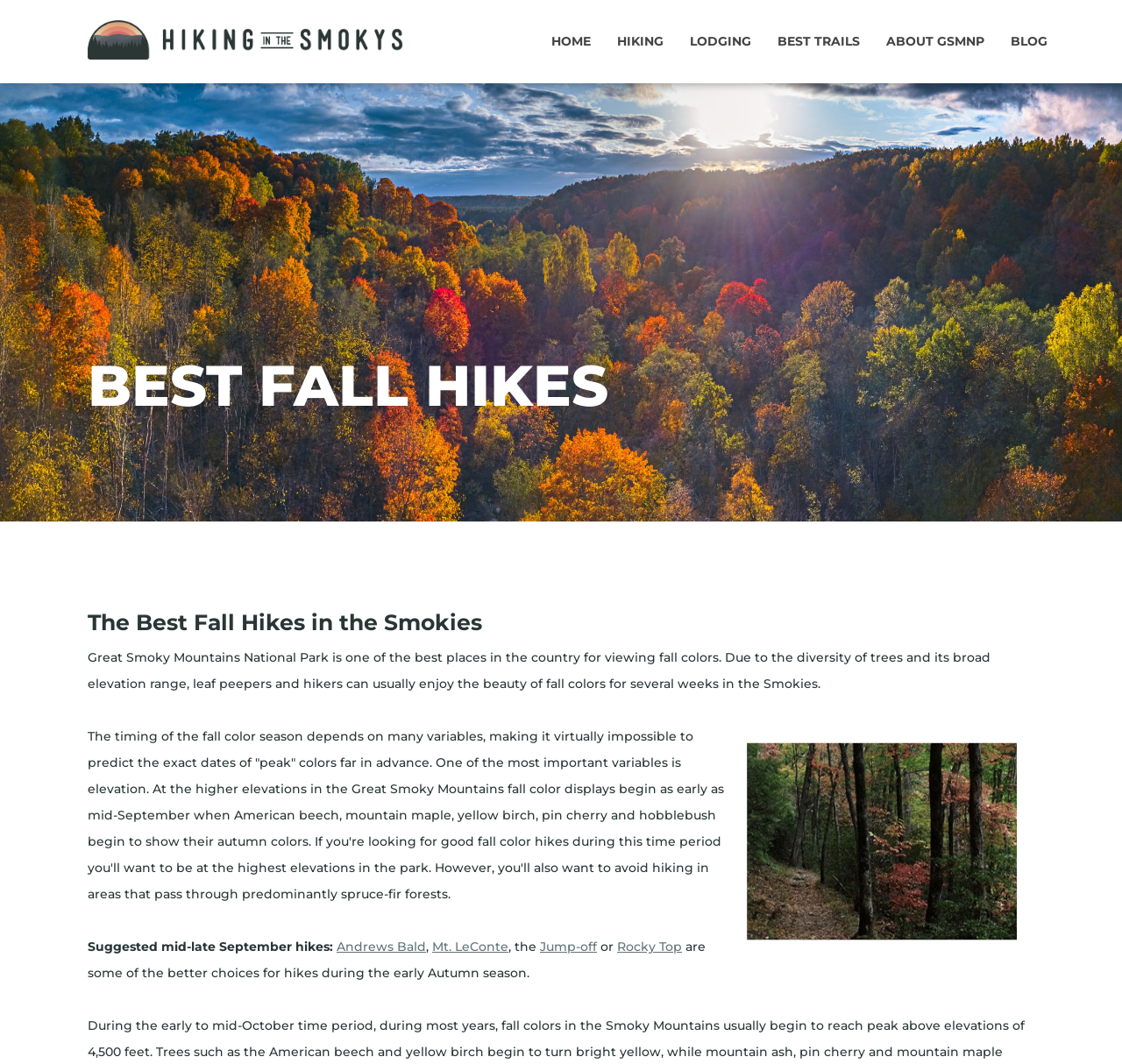What is the name of the first suggested hike for mid-late September?
From the screenshot, supply a one-word or short-phrase answer.

Andrews Bald